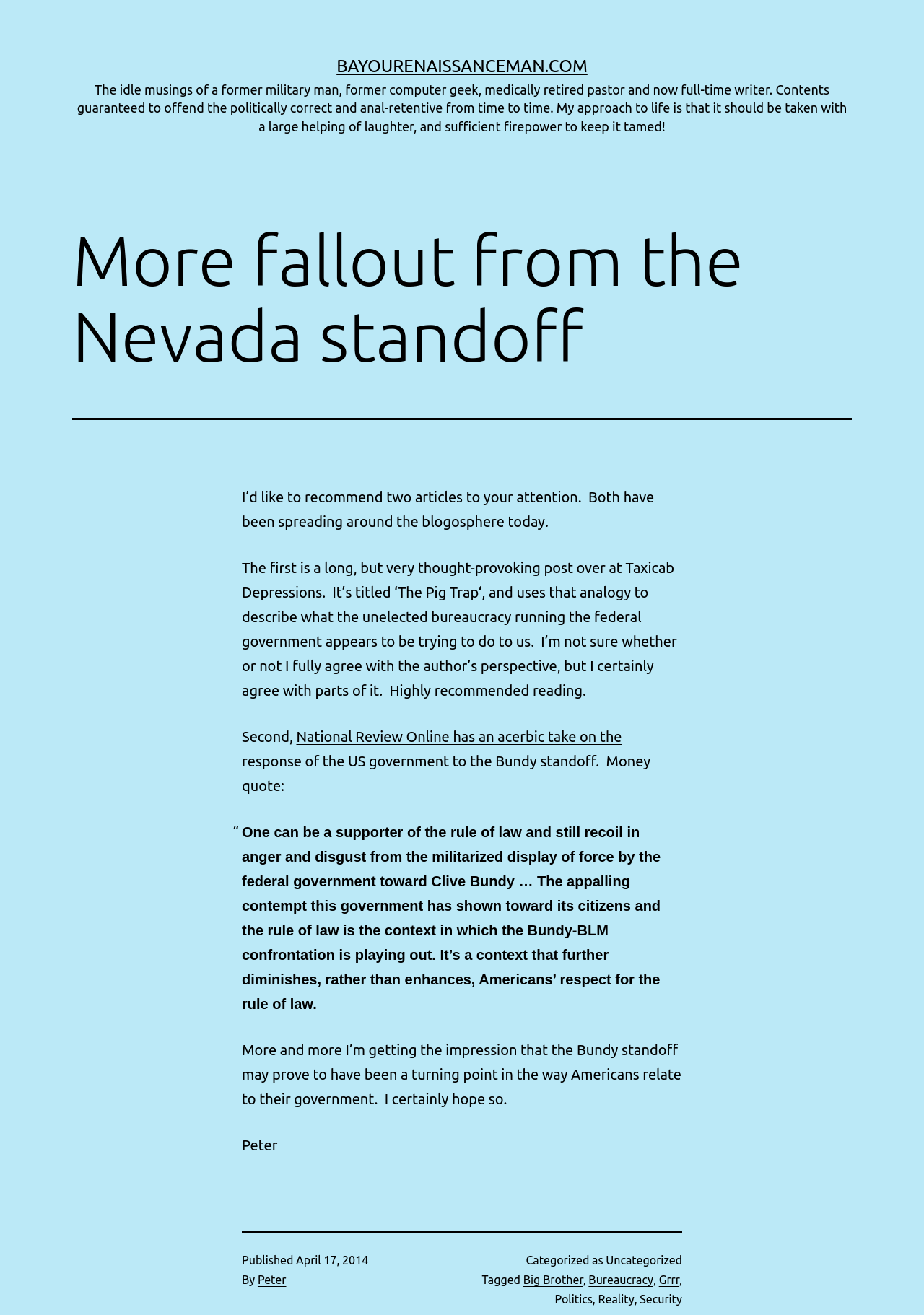What is the category of the article?
Answer the question with just one word or phrase using the image.

Uncategorized